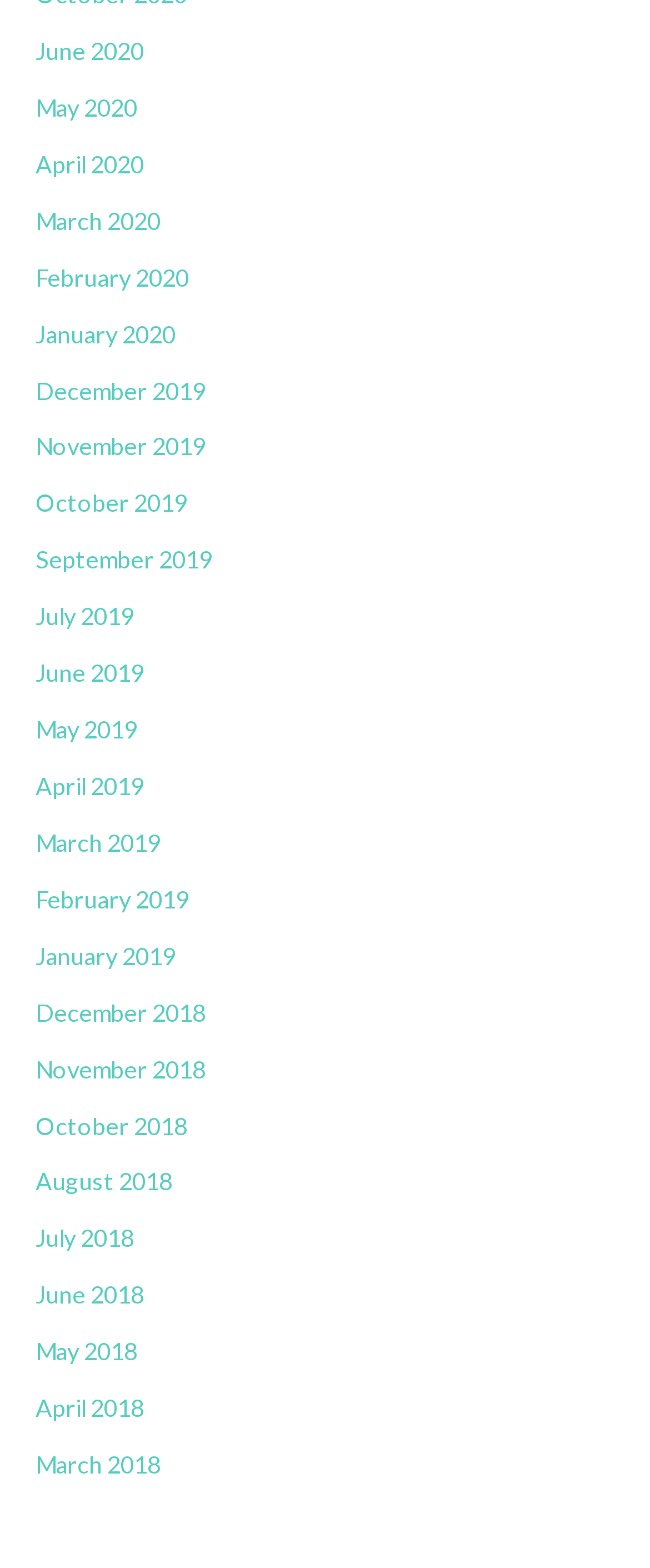Identify the bounding box coordinates for the element you need to click to achieve the following task: "view December 2018". The coordinates must be four float values ranging from 0 to 1, formatted as [left, top, right, bottom].

[0.055, 0.636, 0.316, 0.655]